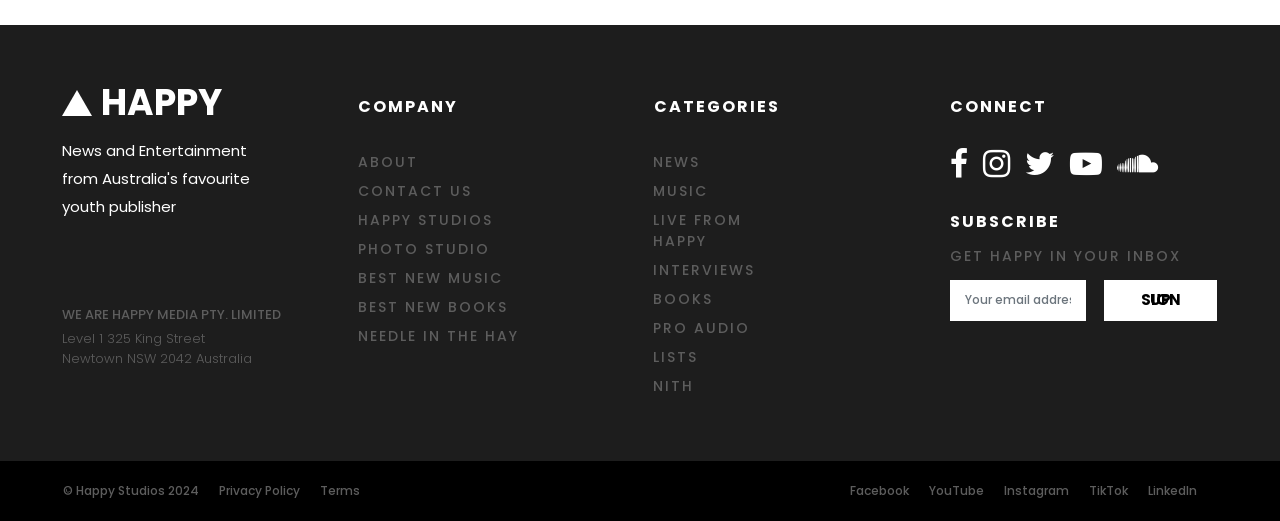Please determine the bounding box coordinates of the element to click on in order to accomplish the following task: "Follow Happy on Facebook". Ensure the coordinates are four float numbers ranging from 0 to 1, i.e., [left, top, right, bottom].

[0.742, 0.285, 0.768, 0.35]